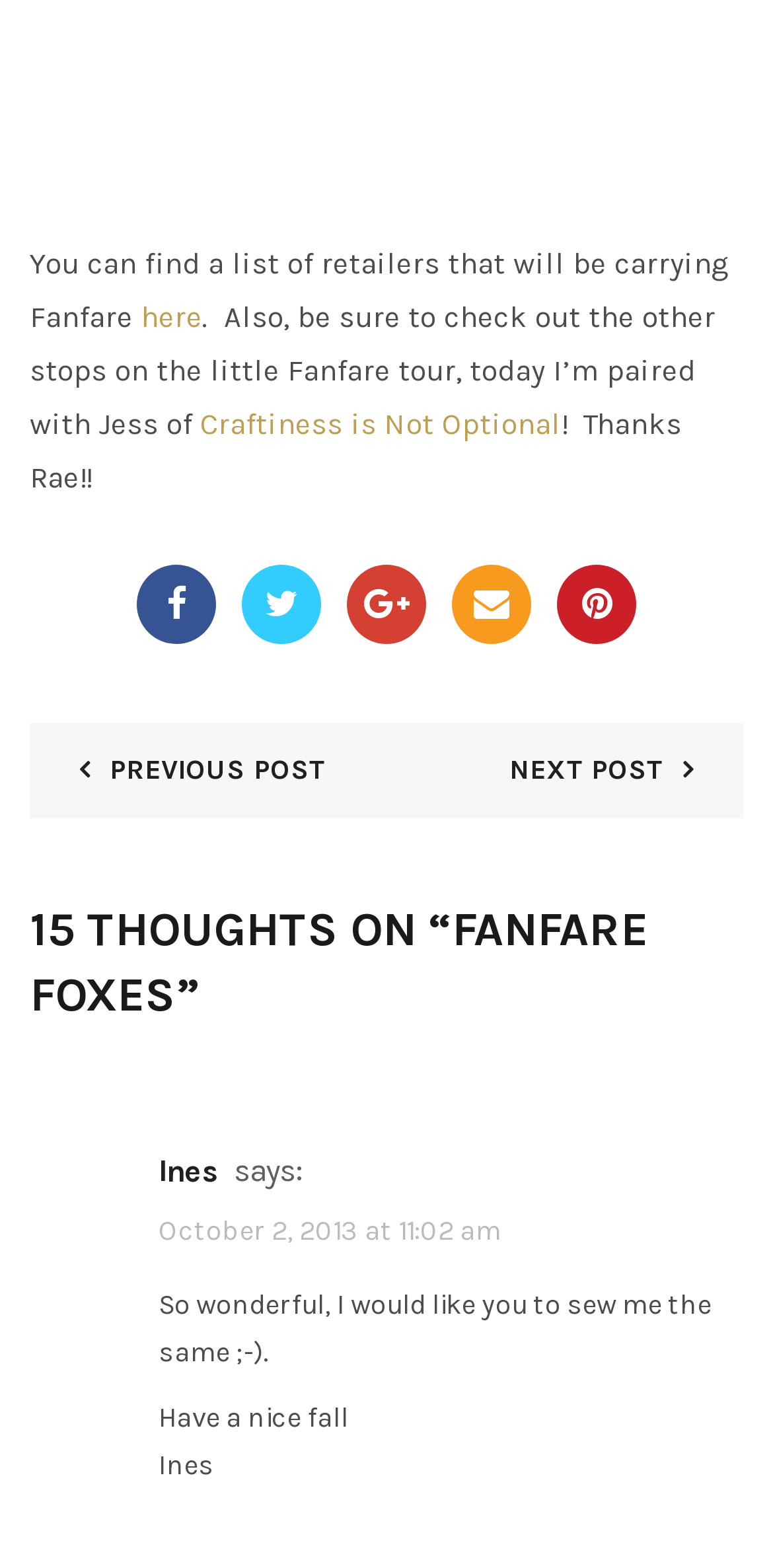Provide the bounding box coordinates of the section that needs to be clicked to accomplish the following instruction: "Read the comment by Ines."

[0.205, 0.735, 0.285, 0.759]